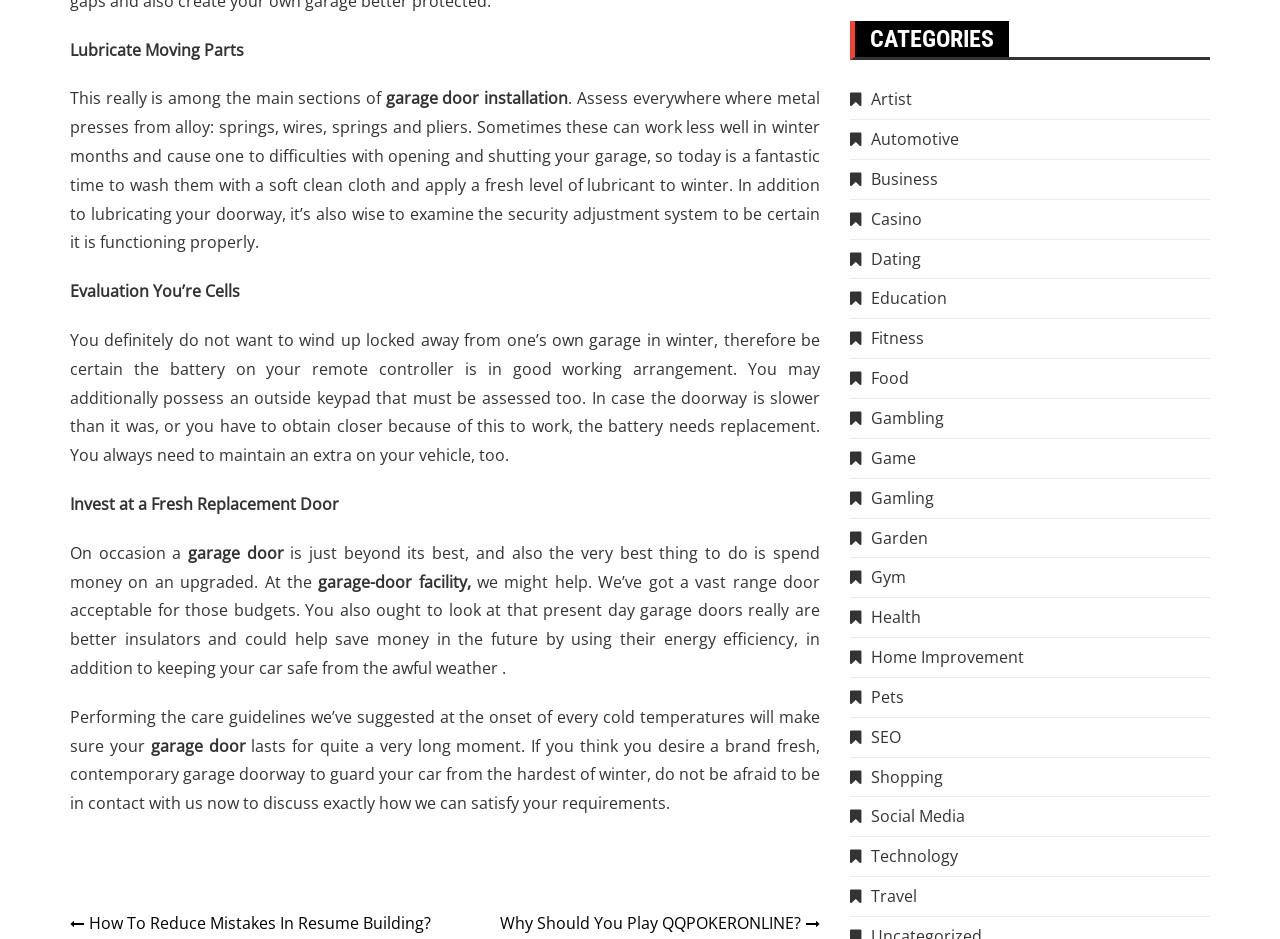Please identify the bounding box coordinates of the element's region that I should click in order to complete the following instruction: "Click on 'Automotive'". The bounding box coordinates consist of four float numbers between 0 and 1, i.e., [left, top, right, bottom].

[0.664, 0.136, 0.749, 0.16]